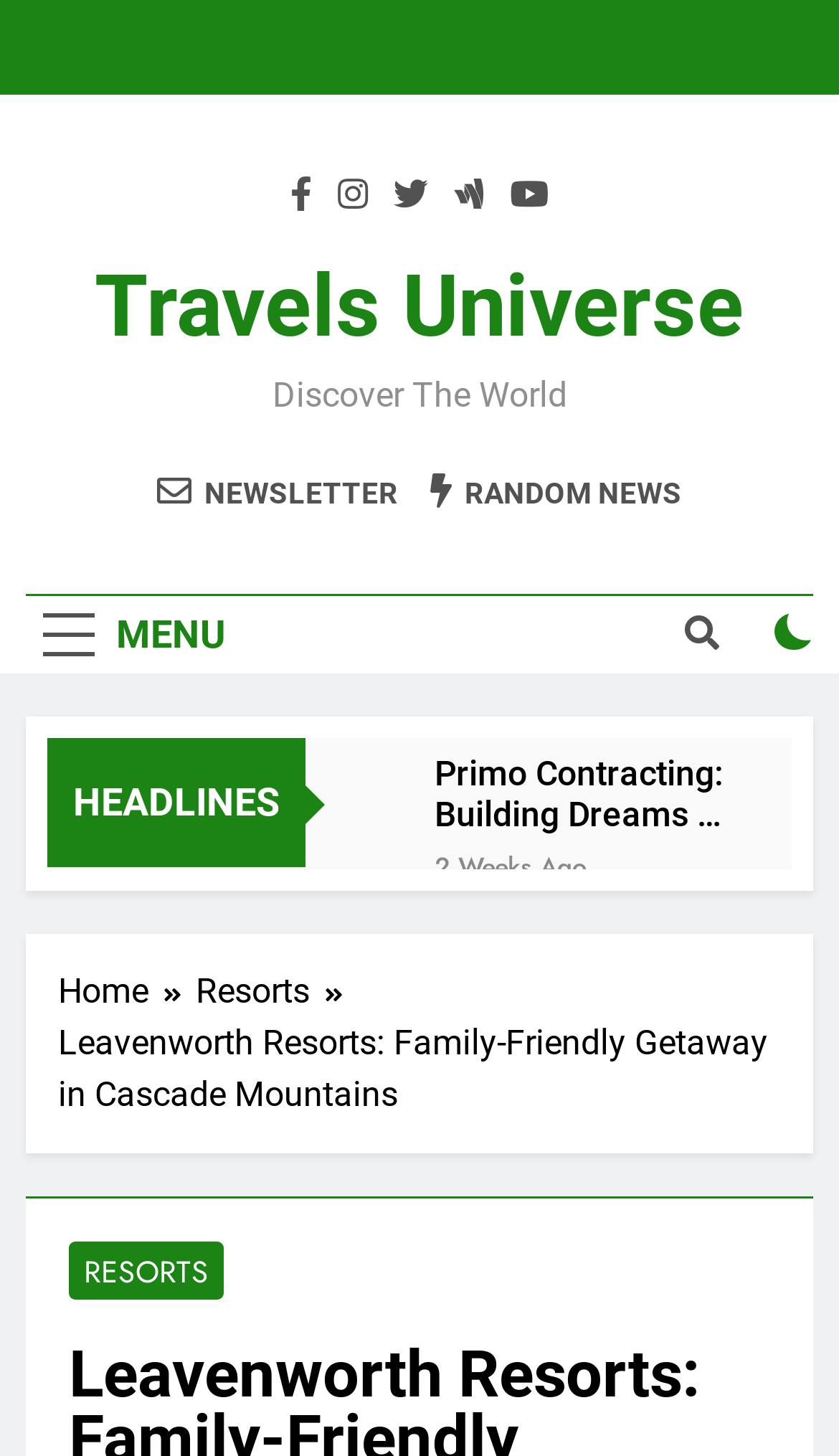Please provide the main heading of the webpage content.

Leavenworth Resorts: Family-Friendly Getaway in Cascade Mountains